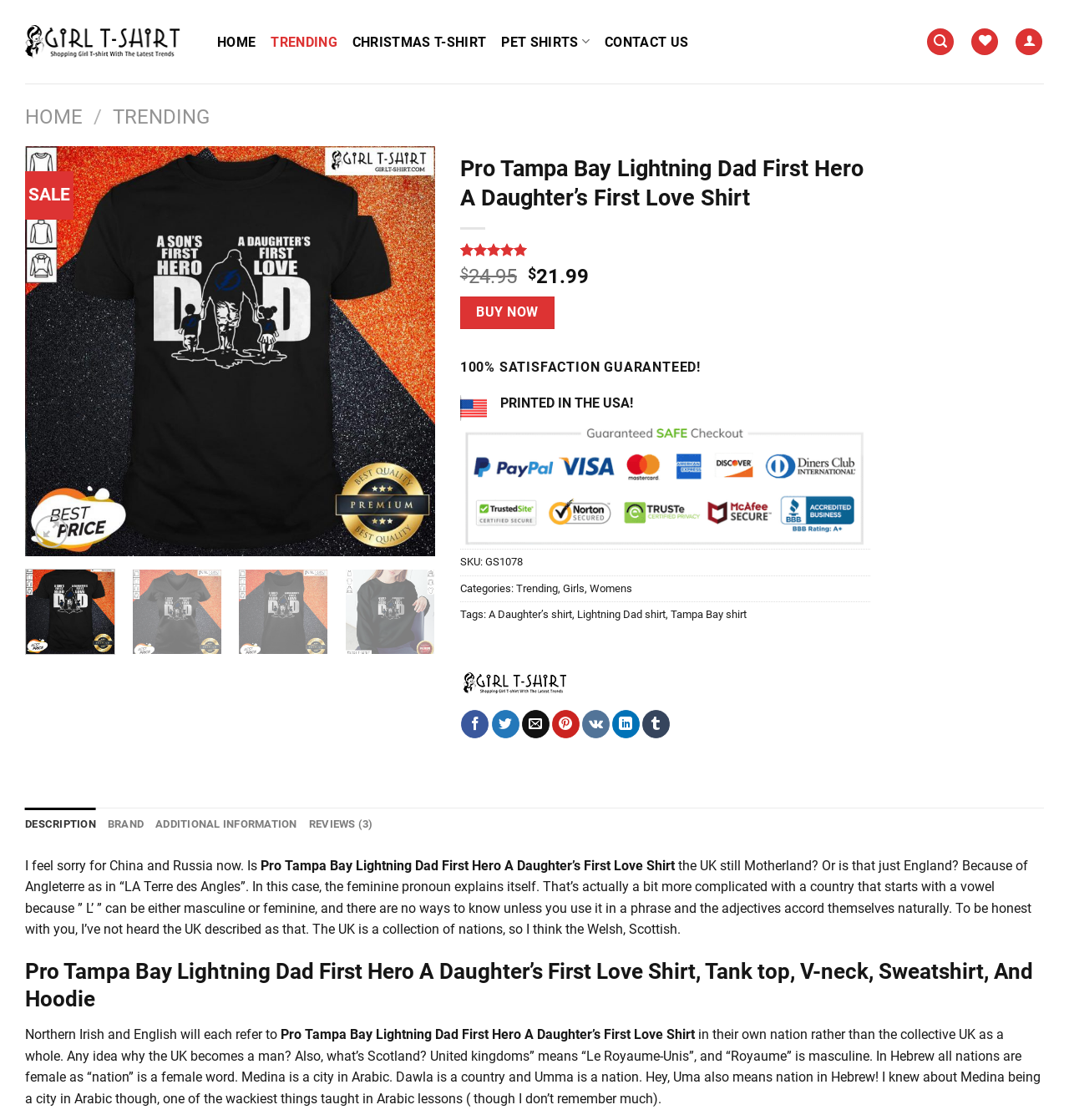Answer the question below with a single word or a brief phrase: 
What is the SKU of the shirt?

GS1078